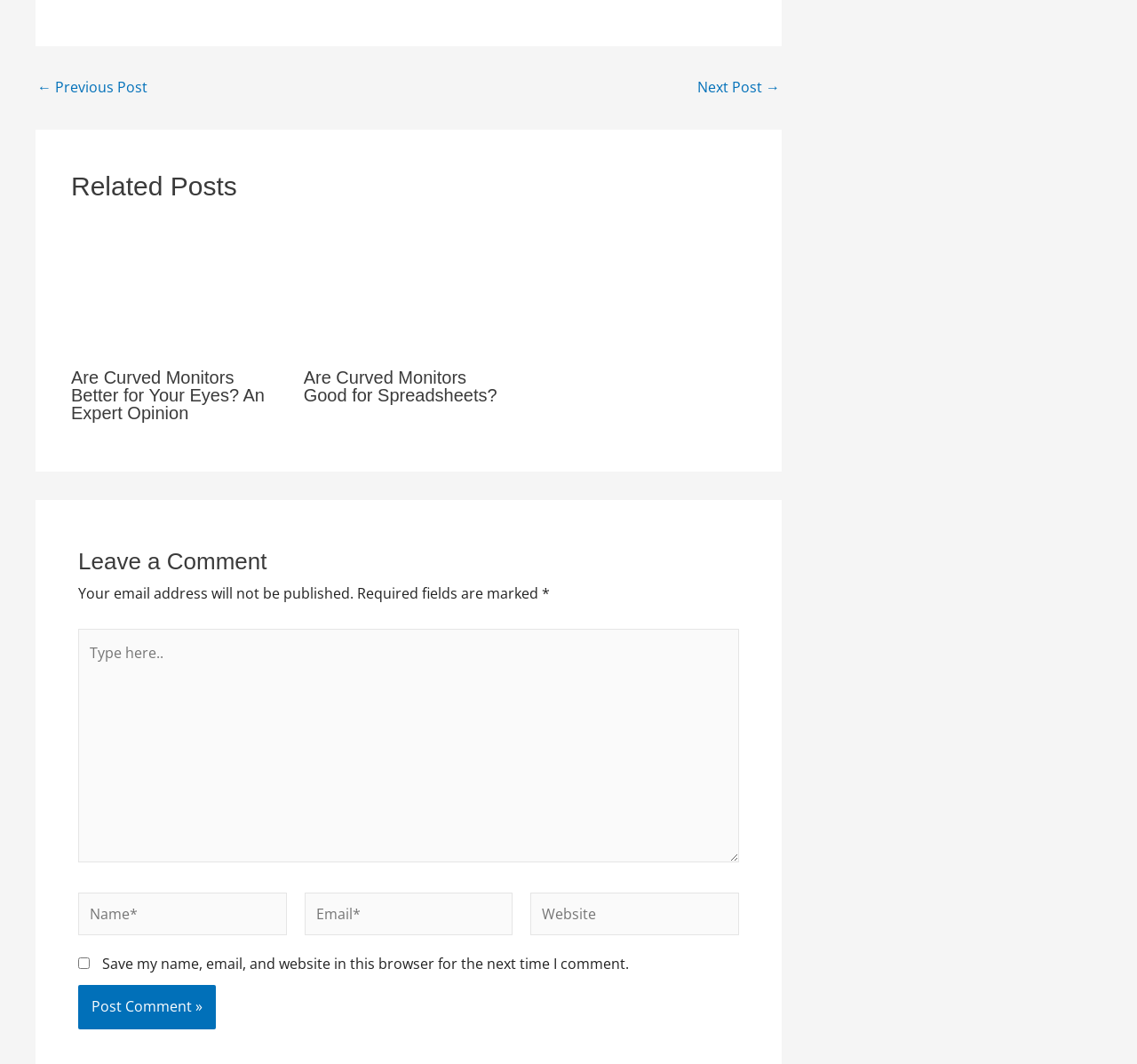Specify the bounding box coordinates of the area to click in order to follow the given instruction: "Click the 'Post Comment »' button."

[0.069, 0.926, 0.19, 0.967]